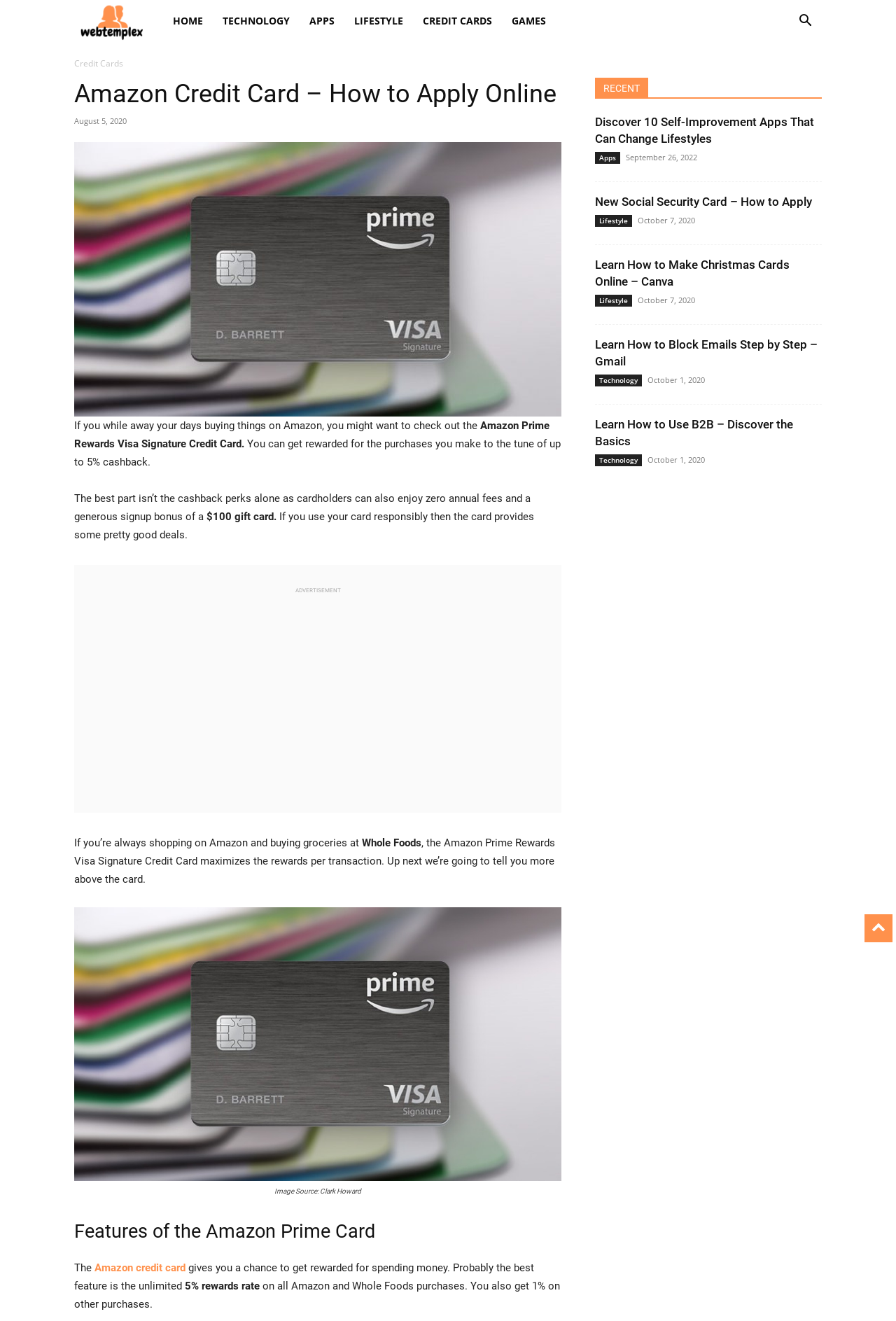Identify the title of the webpage and provide its text content.

Amazon Credit Card – How to Apply Online